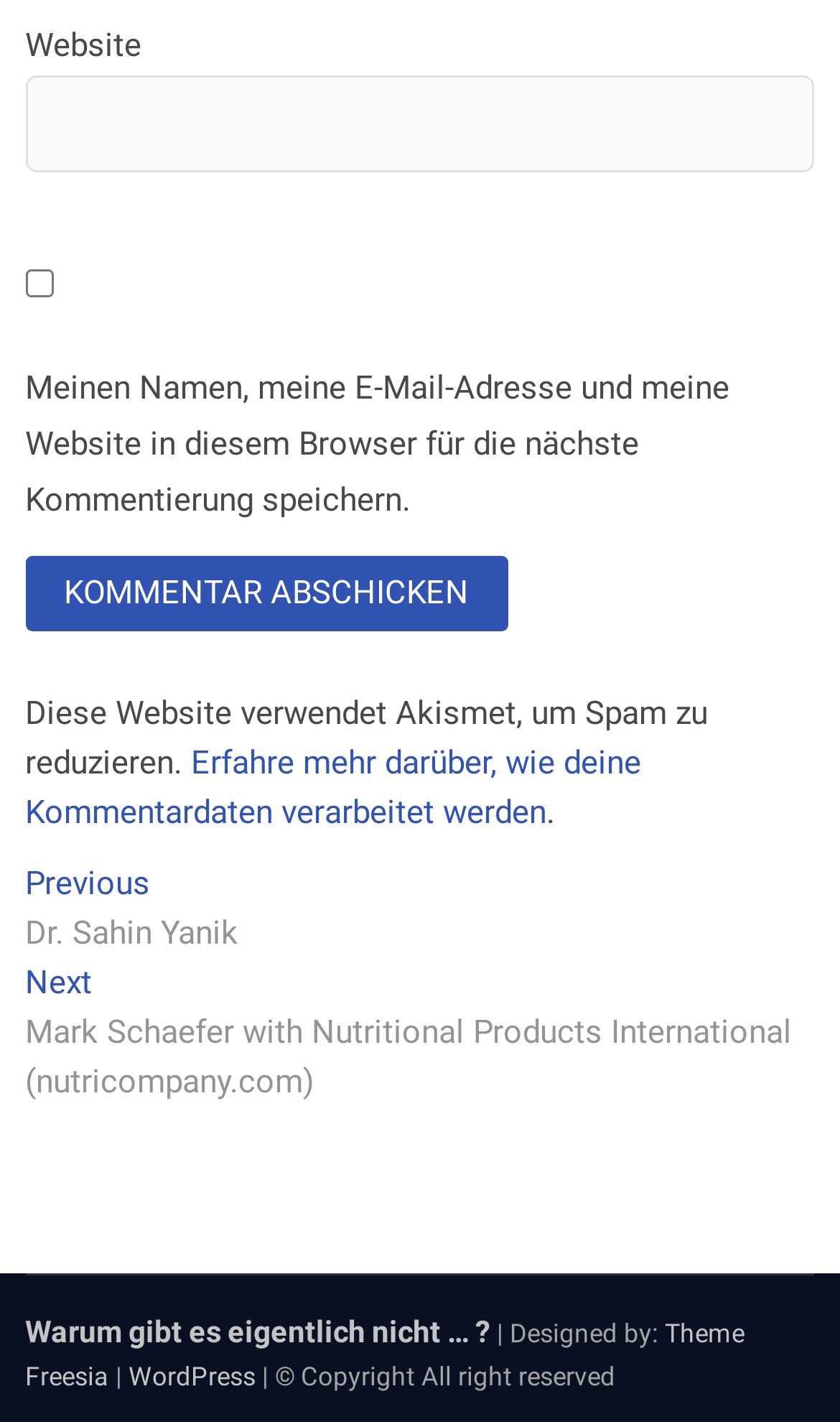Please identify the bounding box coordinates of the element I need to click to follow this instruction: "Learn more about comment data processing".

[0.03, 0.523, 0.763, 0.585]